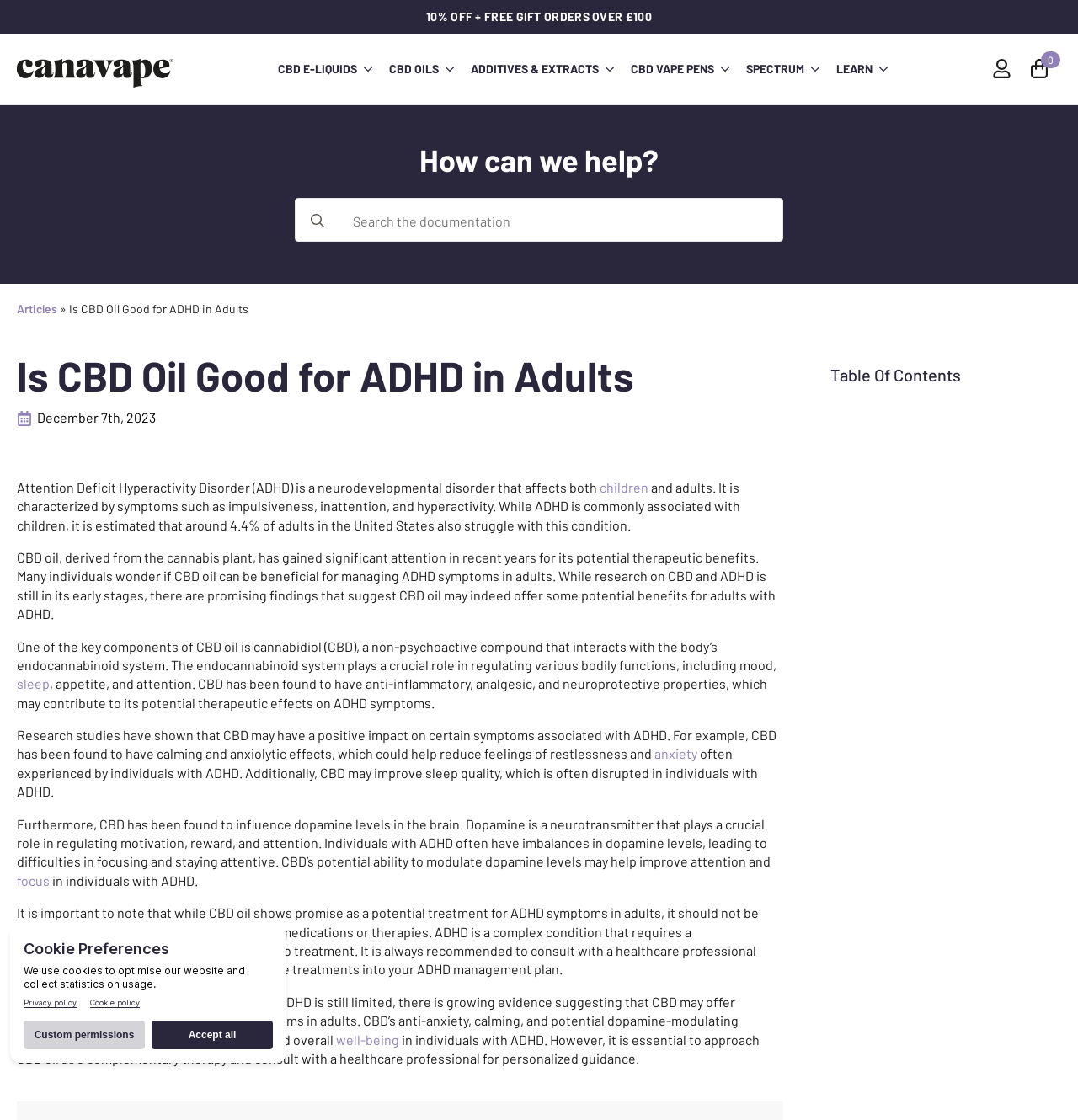Given the element description: "Spectrum", predict the bounding box coordinates of the UI element it refers to, using four float numbers between 0 and 1, i.e., [left, top, right, bottom].

[0.684, 0.049, 0.746, 0.074]